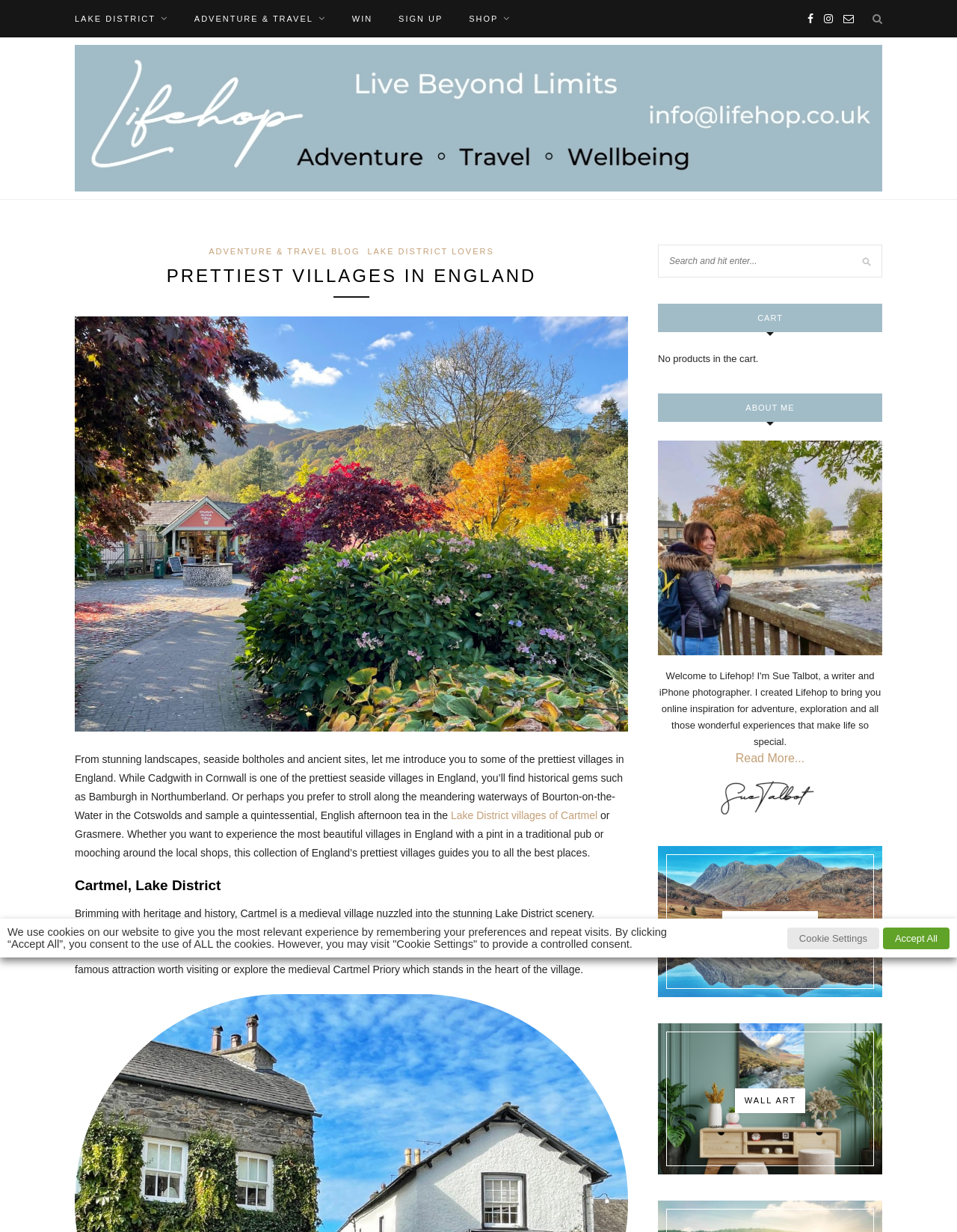Please locate the bounding box coordinates of the element that should be clicked to complete the given instruction: "Search for a book".

None